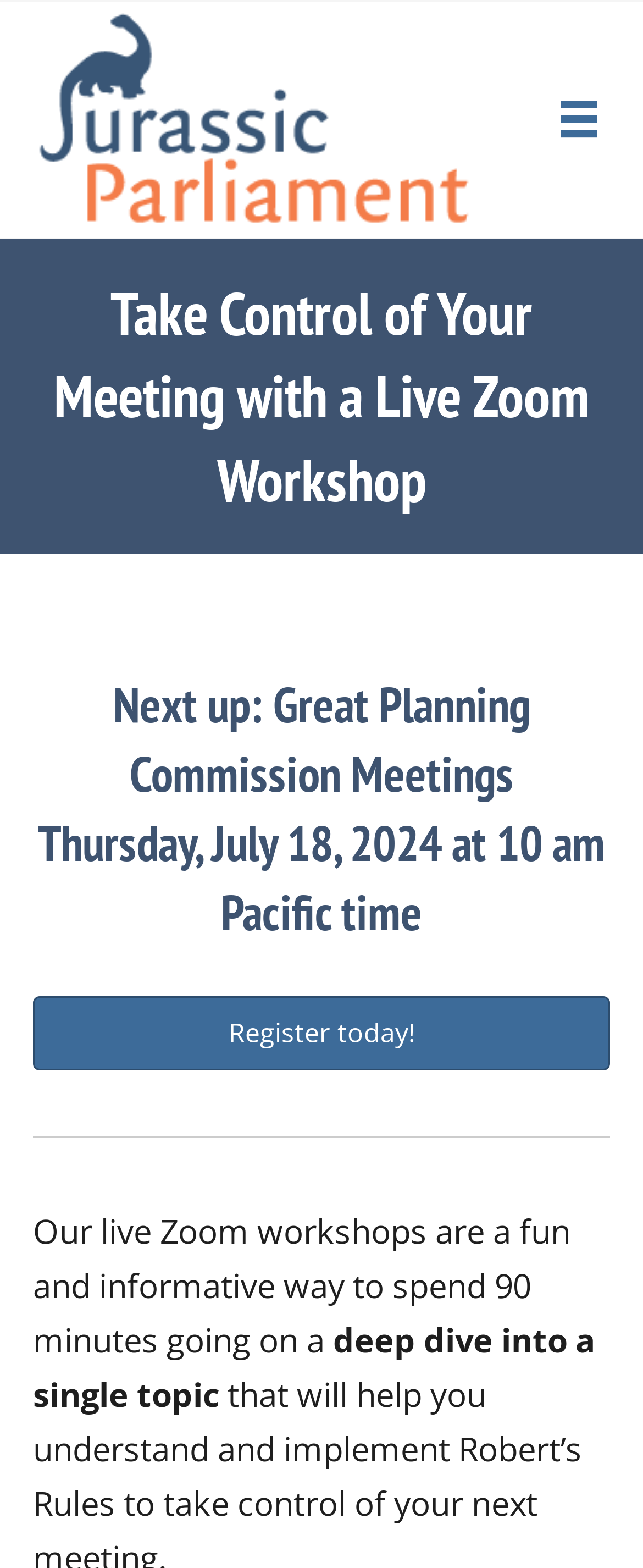Respond to the following question using a concise word or phrase: 
How long do the live Zoom workshops last?

90 minutes